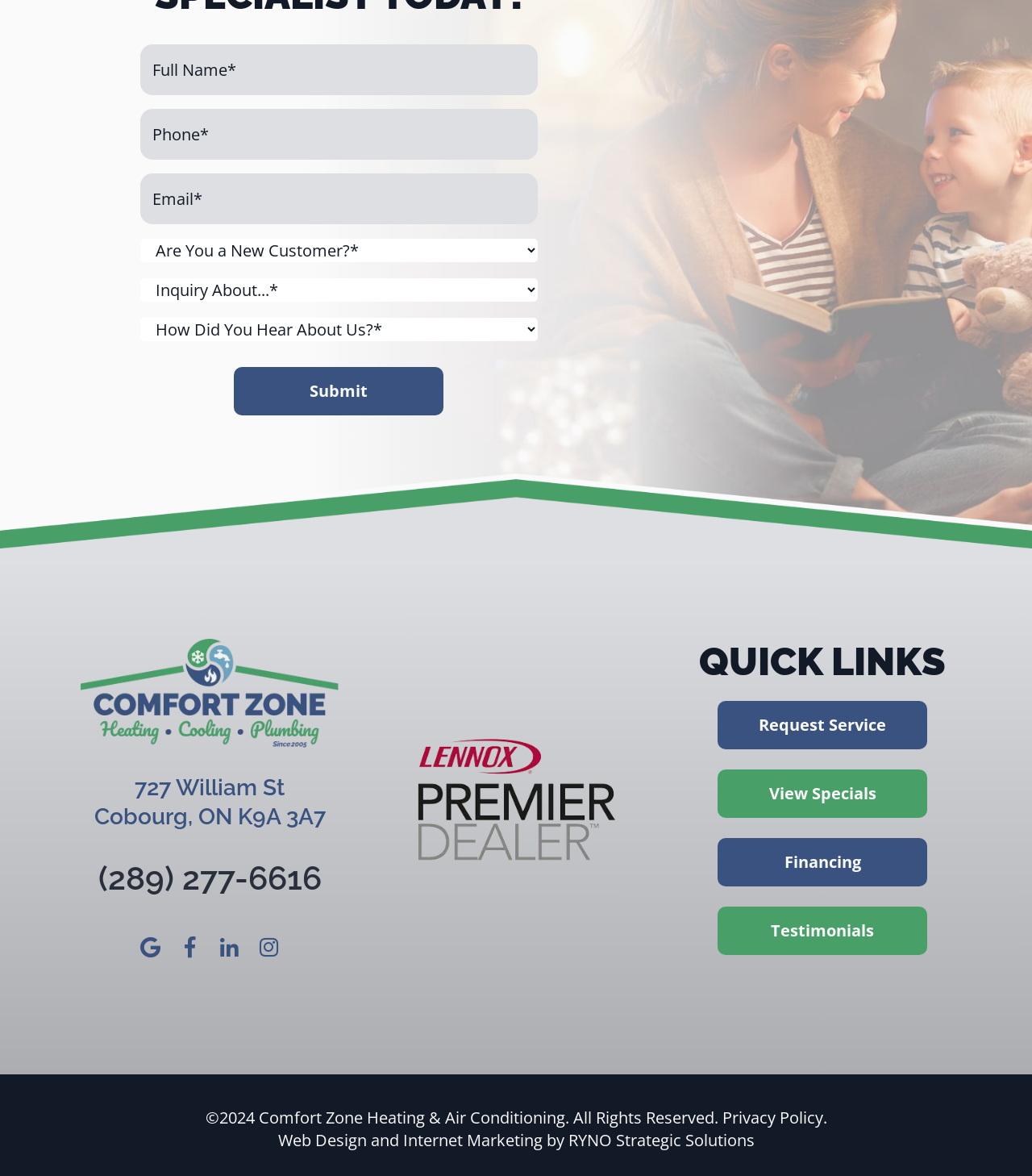Kindly provide the bounding box coordinates of the section you need to click on to fulfill the given instruction: "Call (289) 277-6616".

[0.064, 0.725, 0.342, 0.769]